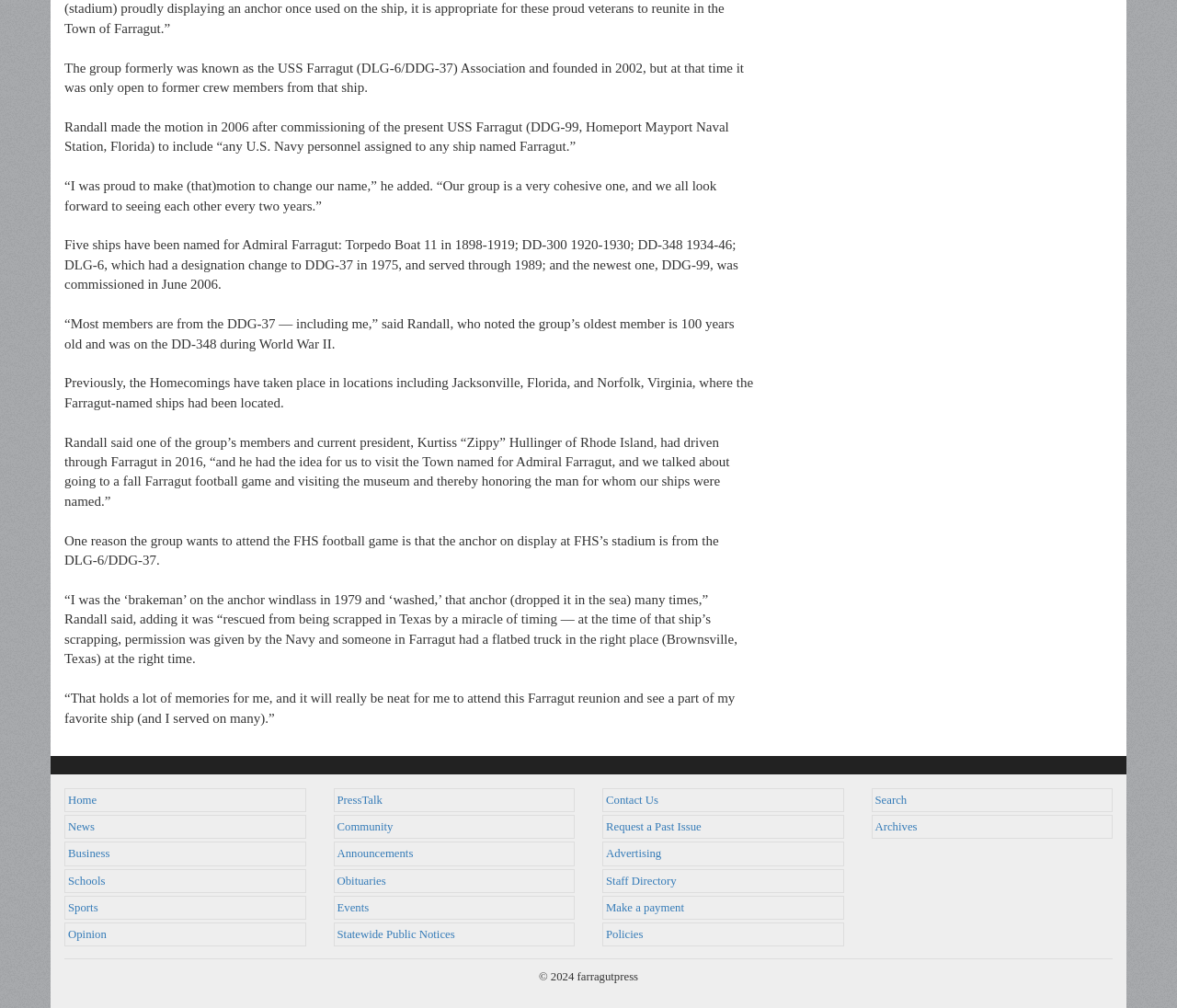Please locate the bounding box coordinates of the element that should be clicked to achieve the given instruction: "Get more information about the videovortex mailing list".

None